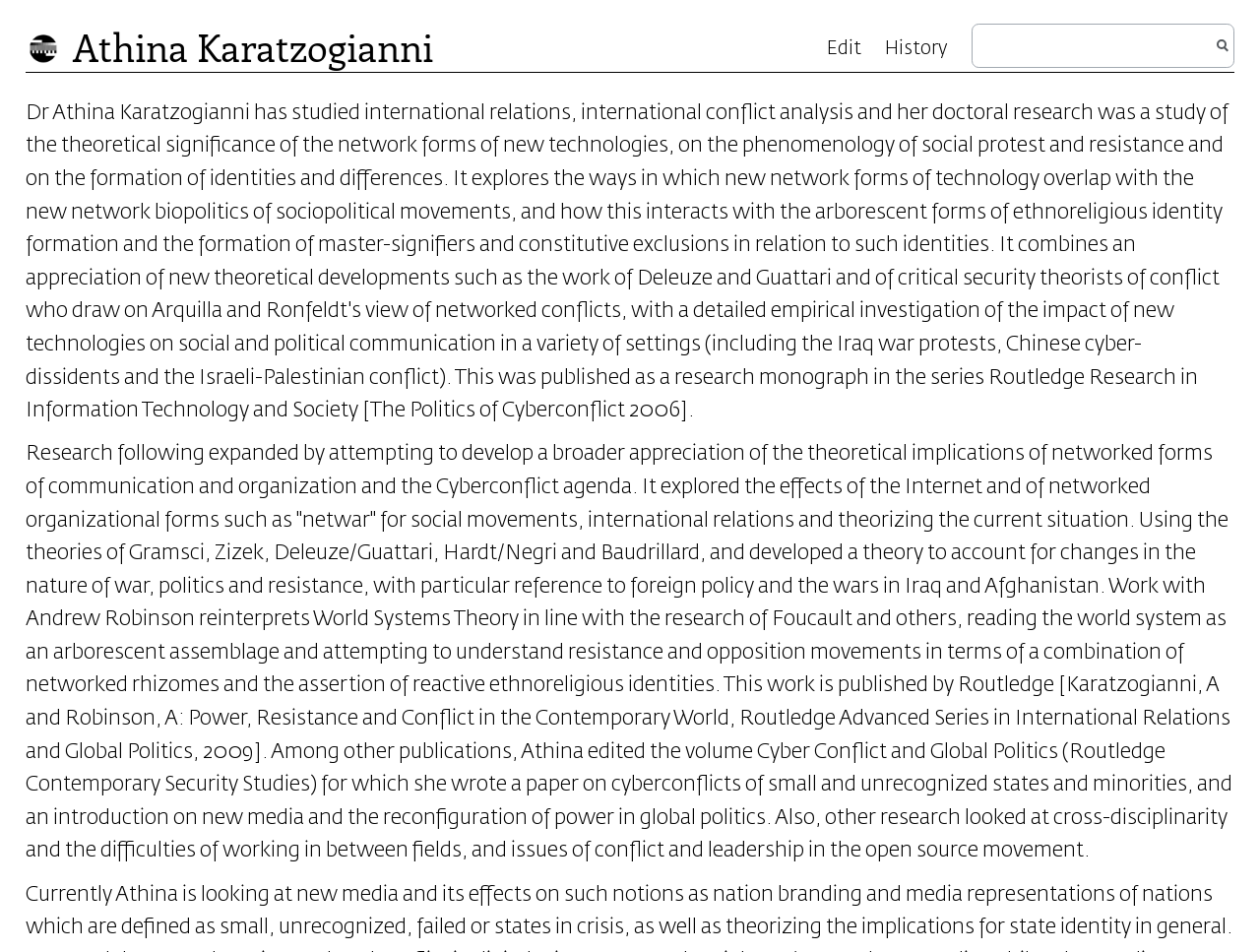Please answer the following question using a single word or phrase: 
What is Athina Karatzogianni's research focus?

Networked forms of communication